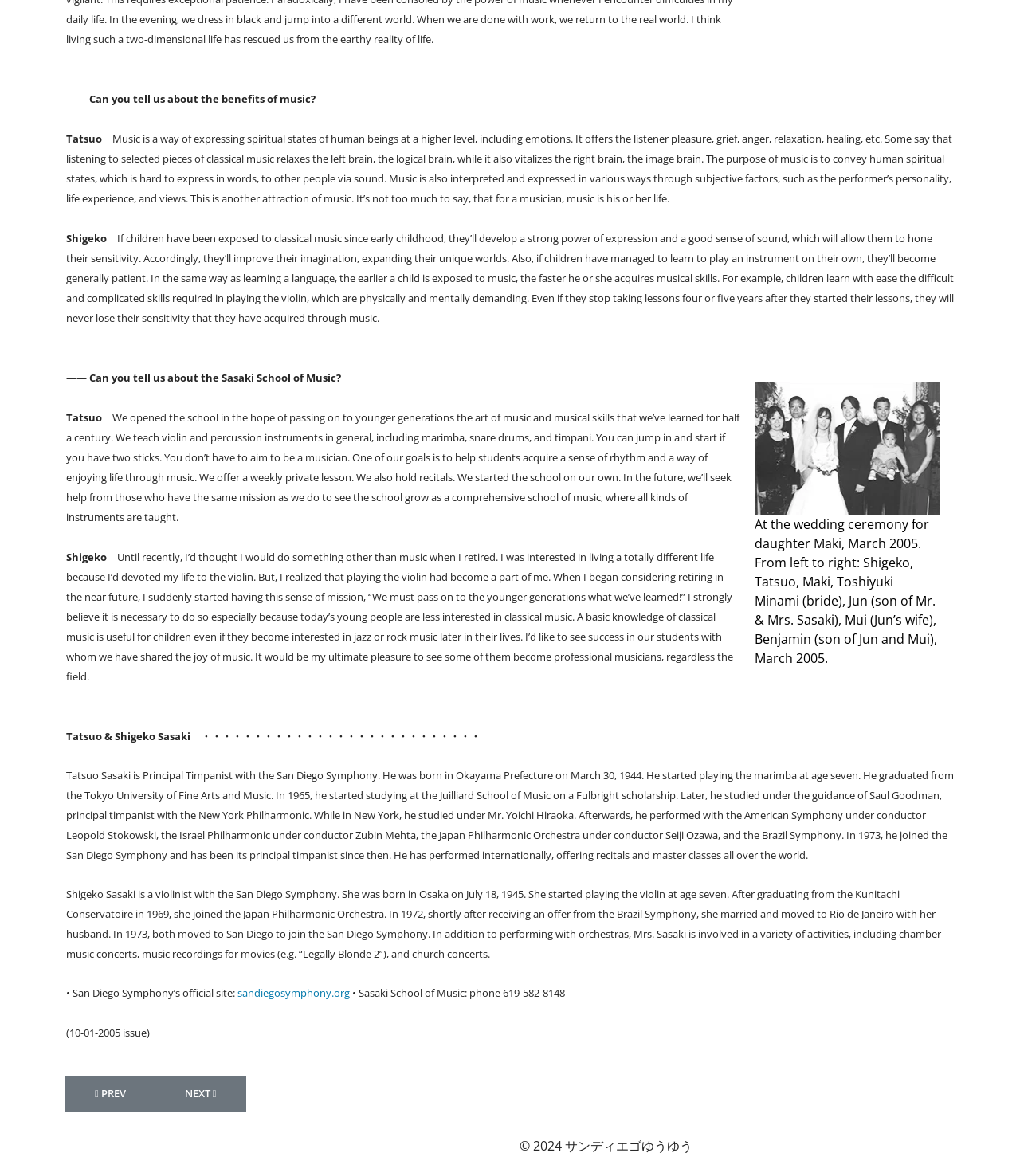Please find the bounding box coordinates (top-left x, top-left y, bottom-right x, bottom-right y) in the screenshot for the UI element described as follows: YuYu Advertisement

[0.081, 0.984, 0.188, 1.0]